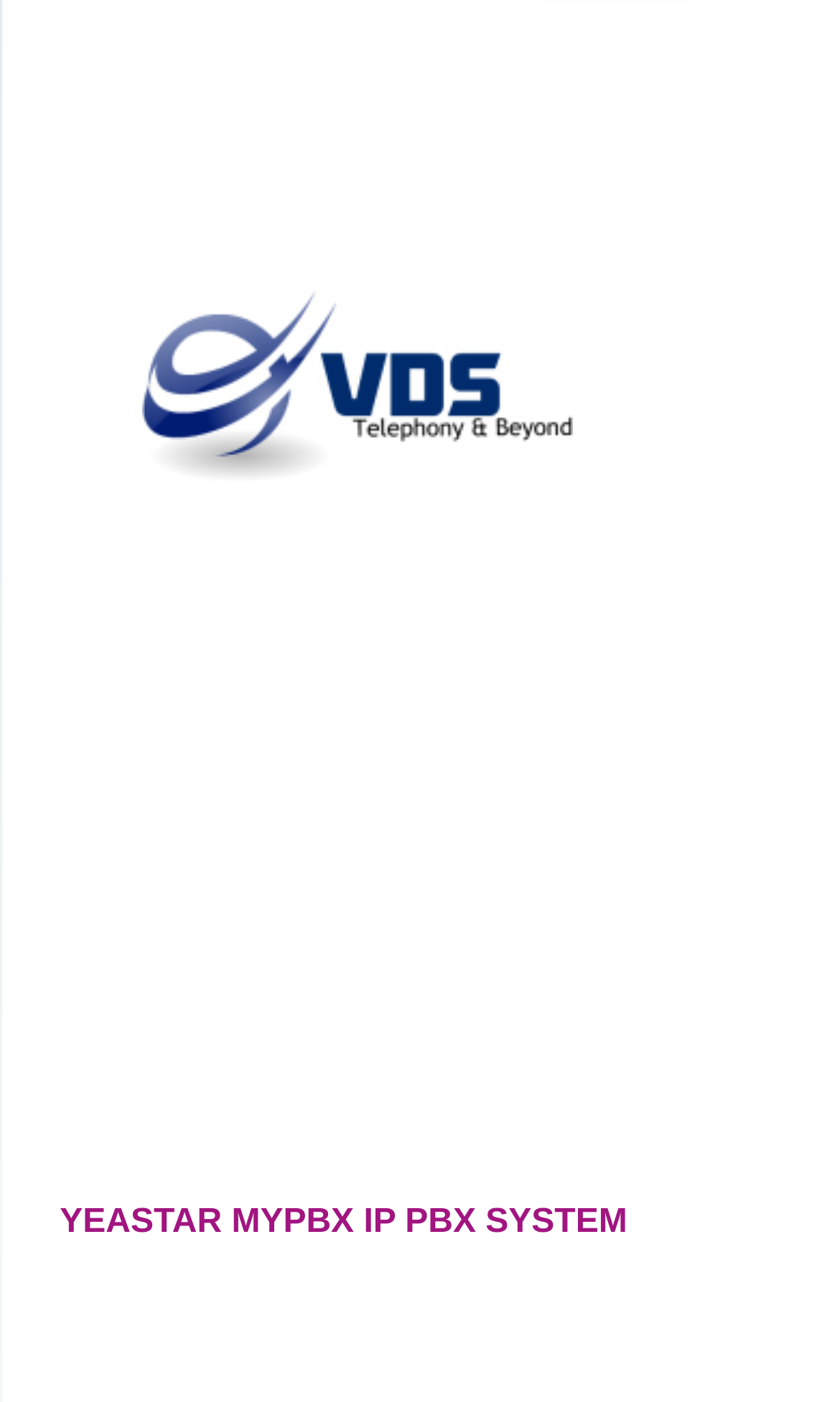What is the purpose of the Yeastar MYPBX IP PBX System?
Respond to the question with a well-detailed and thorough answer.

Based on the webpage content, it seems that the Yeastar MYPBX IP PBX System is designed for business use, specifically for small and medium-sized enterprises, offices, and companies.